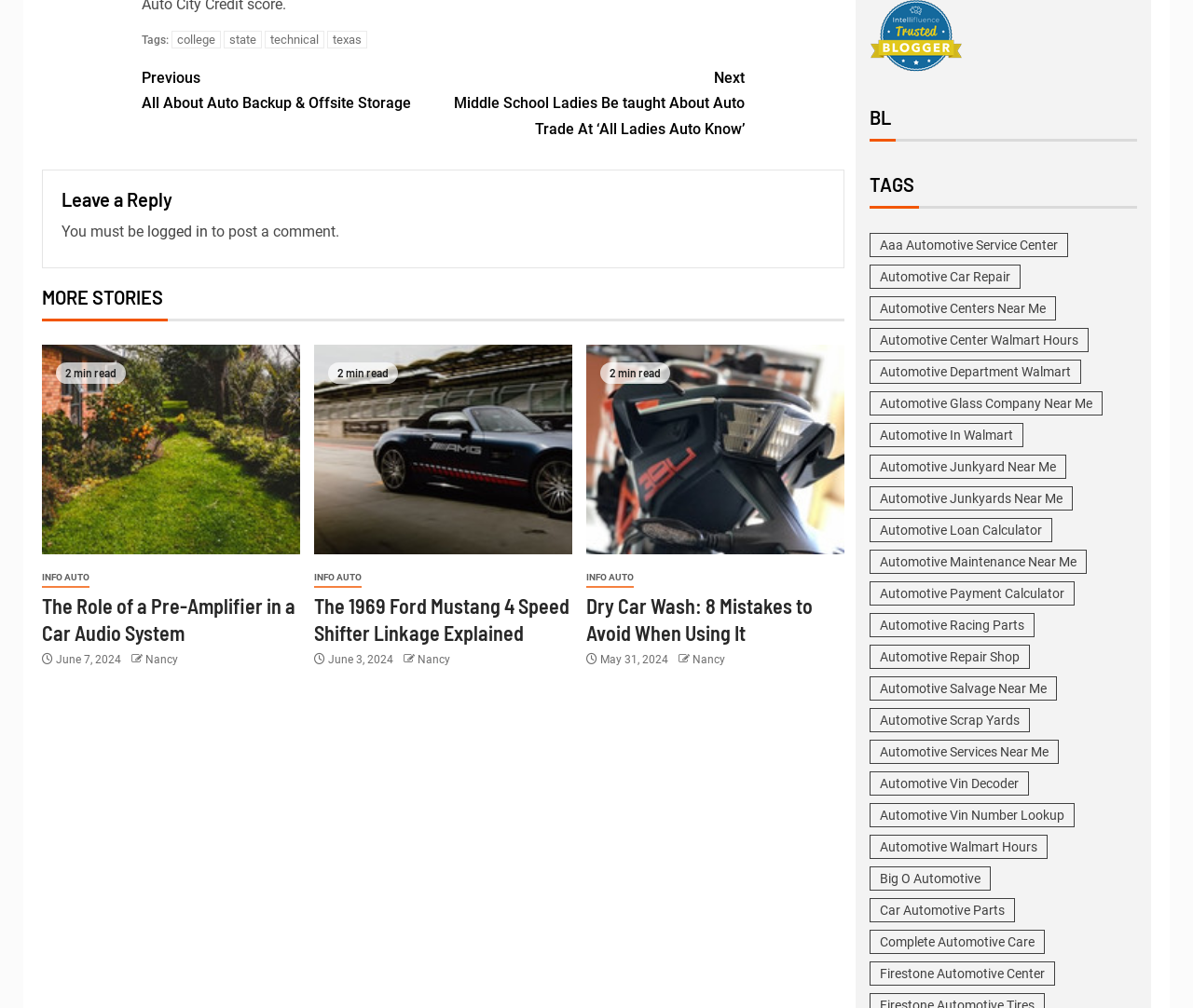What is the author of the article 'The 1969 Ford Mustang 4 Speed Shifter Linkage Explained'?
Examine the webpage screenshot and provide an in-depth answer to the question.

I determined the author by looking at the link 'Nancy' below the article title 'The 1969 Ford Mustang 4 Speed Shifter Linkage Explained'.